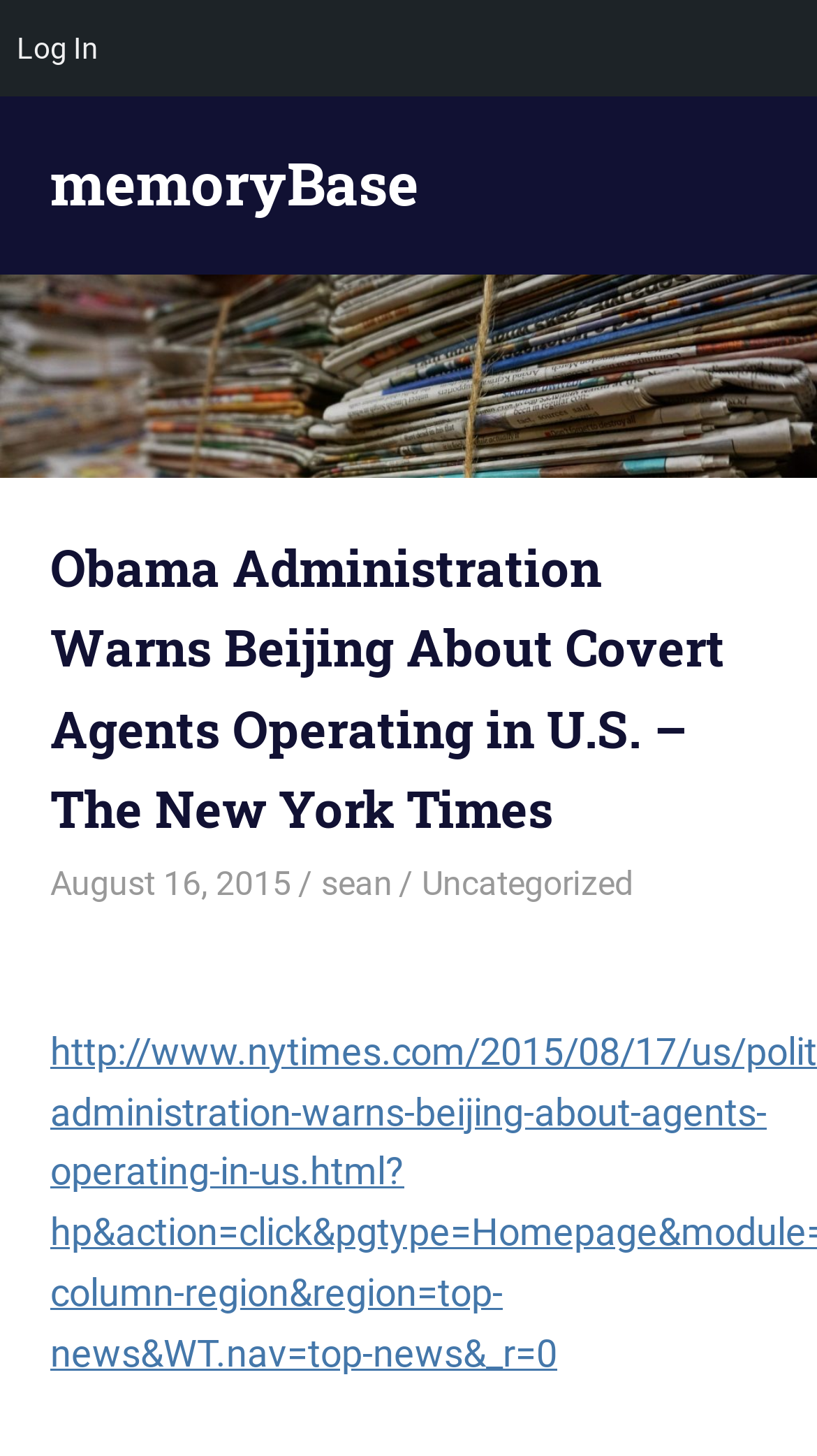Deliver a detailed narrative of the webpage's visual and textual elements.

The webpage appears to be an article page from The New York Times, with a focus on a news story about the Obama Administration warning Beijing about covert agents operating in the U.S. 

At the top left corner, there is a menu item labeled "Log In". Next to it, on the top center, is a link to "memoryBase" and a static text "notes from the interweb". 

Below these elements, there is a horizontal image spanning the entire width of the page, also labeled "memoryBase". 

Underneath the image, a large header section takes up most of the page's width, containing the article's title "Obama Administration Warns Beijing About Covert Agents Operating in U.S. – The New York Times". 

Below the title, there are three links: one indicating the article's publication date "August 16, 2015", another attributed to the author "sean", and a third categorizing the article as "Uncategorized".